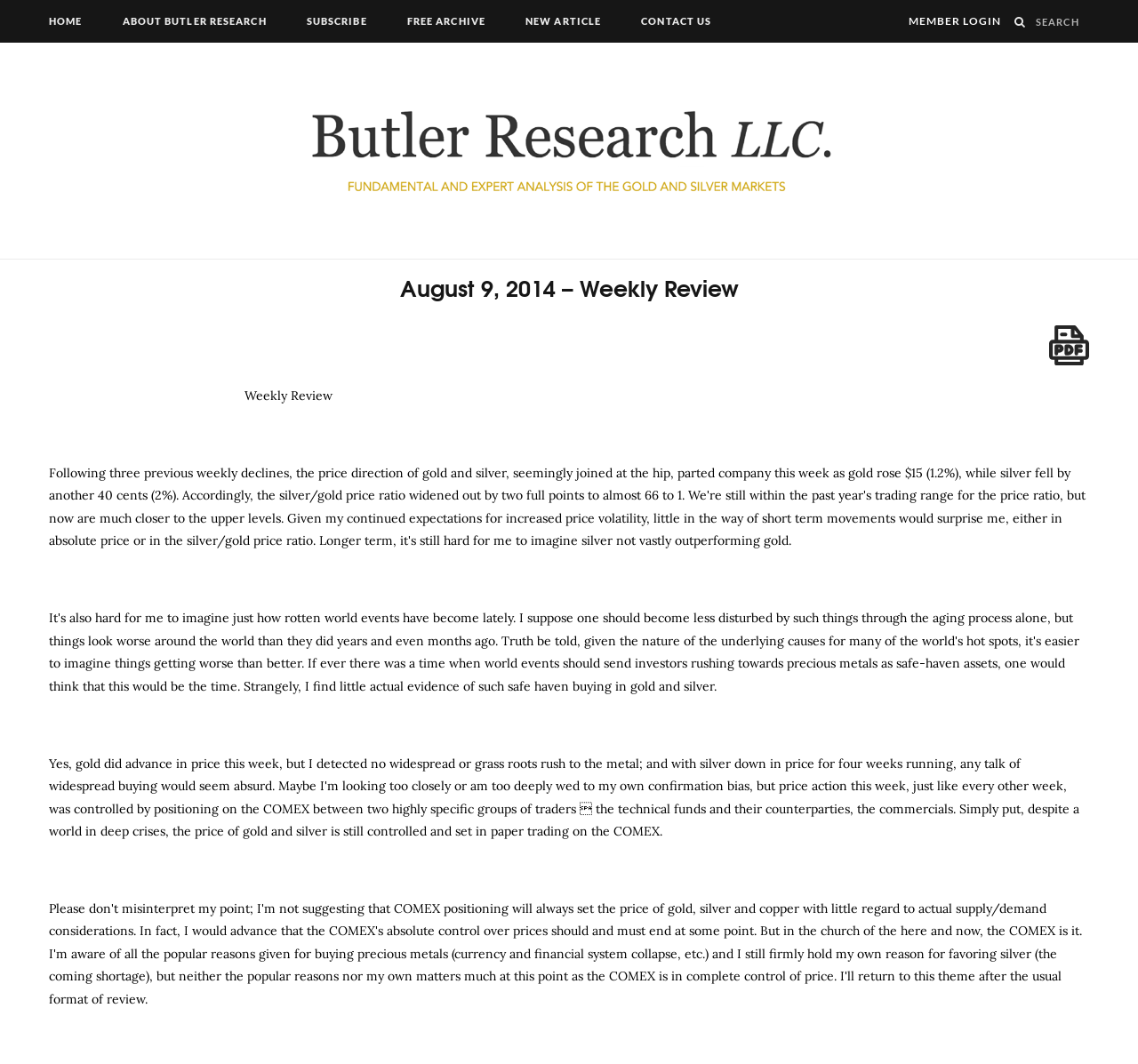Predict the bounding box coordinates of the area that should be clicked to accomplish the following instruction: "go to home page". The bounding box coordinates should consist of four float numbers between 0 and 1, i.e., [left, top, right, bottom].

[0.027, 0.0, 0.089, 0.04]